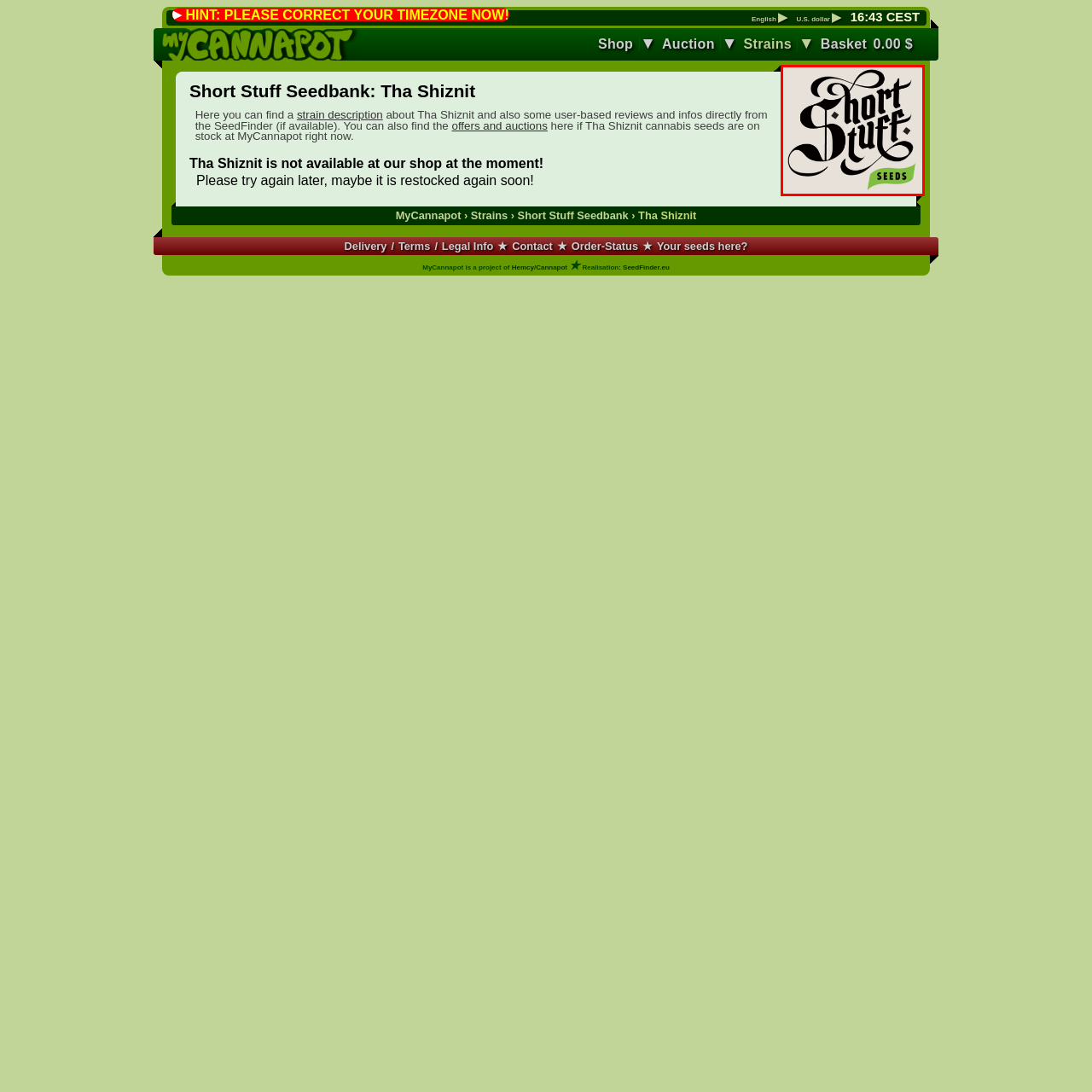What type of font is used in the logo? Inspect the image encased in the red bounding box and answer using only one word or a brief phrase.

calligraphic